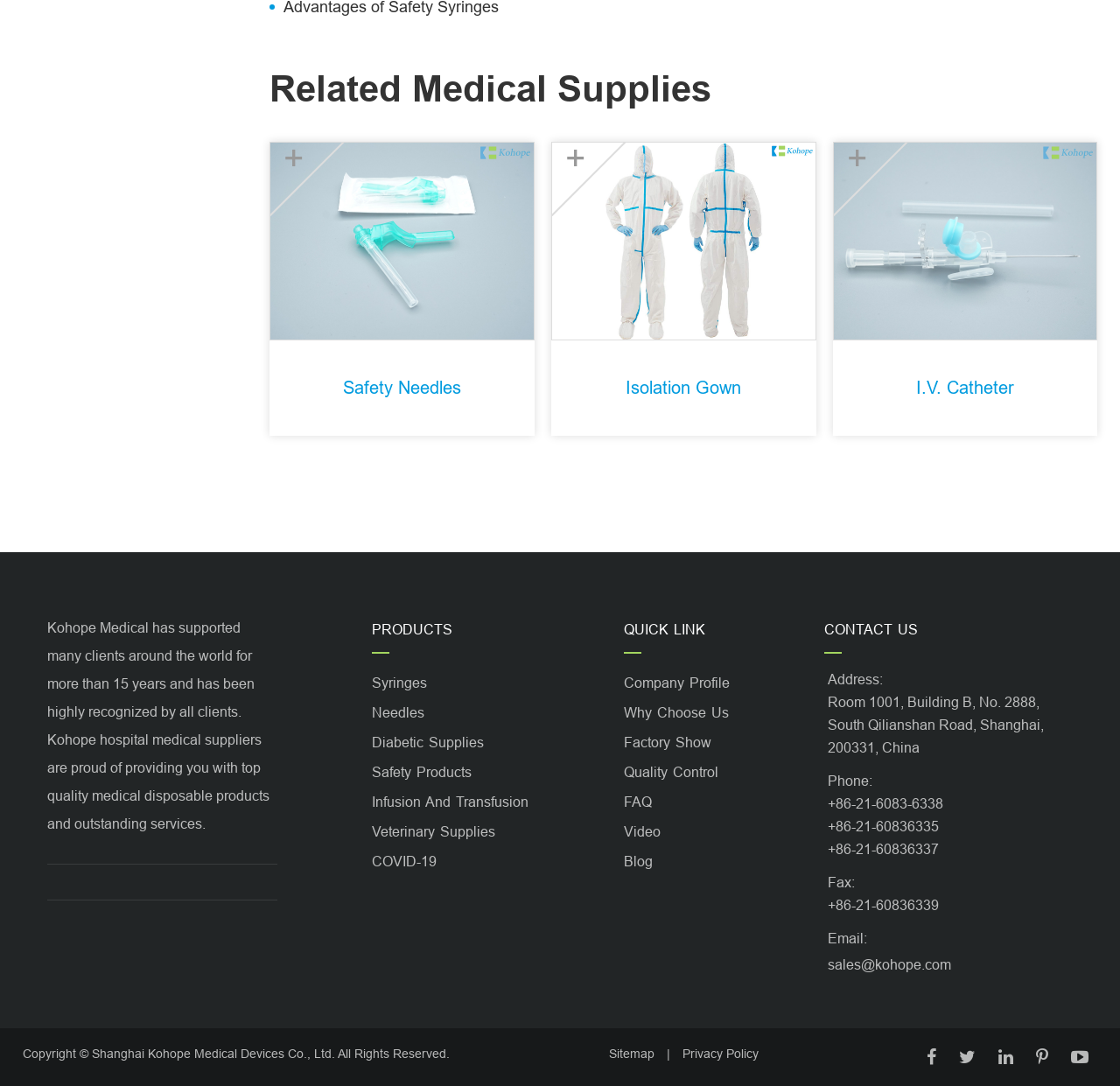Can you find the bounding box coordinates of the area I should click to execute the following instruction: "Learn about I.V. Catheter"?

[0.743, 0.13, 0.98, 0.314]